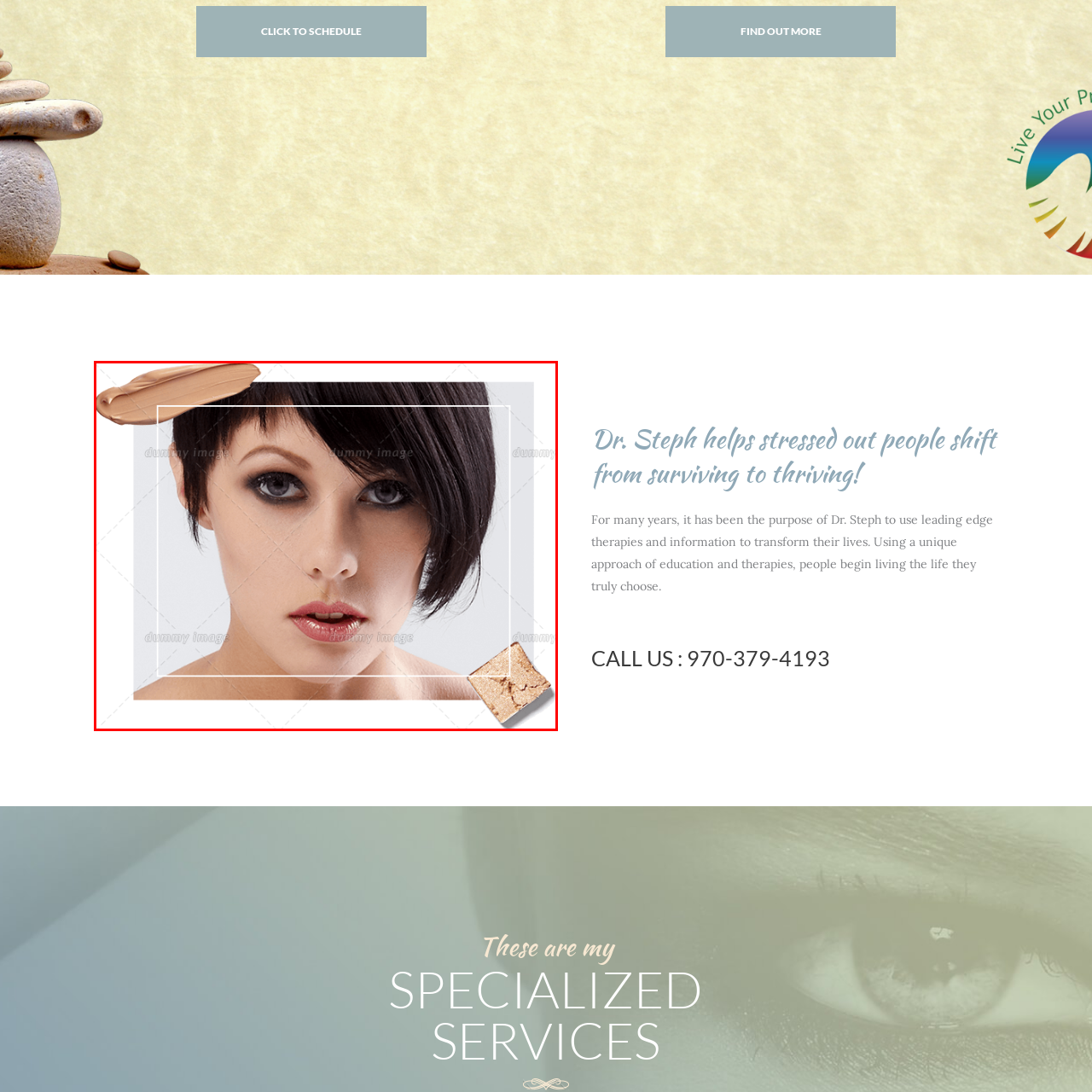Look at the image enclosed within the red outline and answer the question with a single word or phrase:
What is the theme of the image?

Beauty or cosmetic